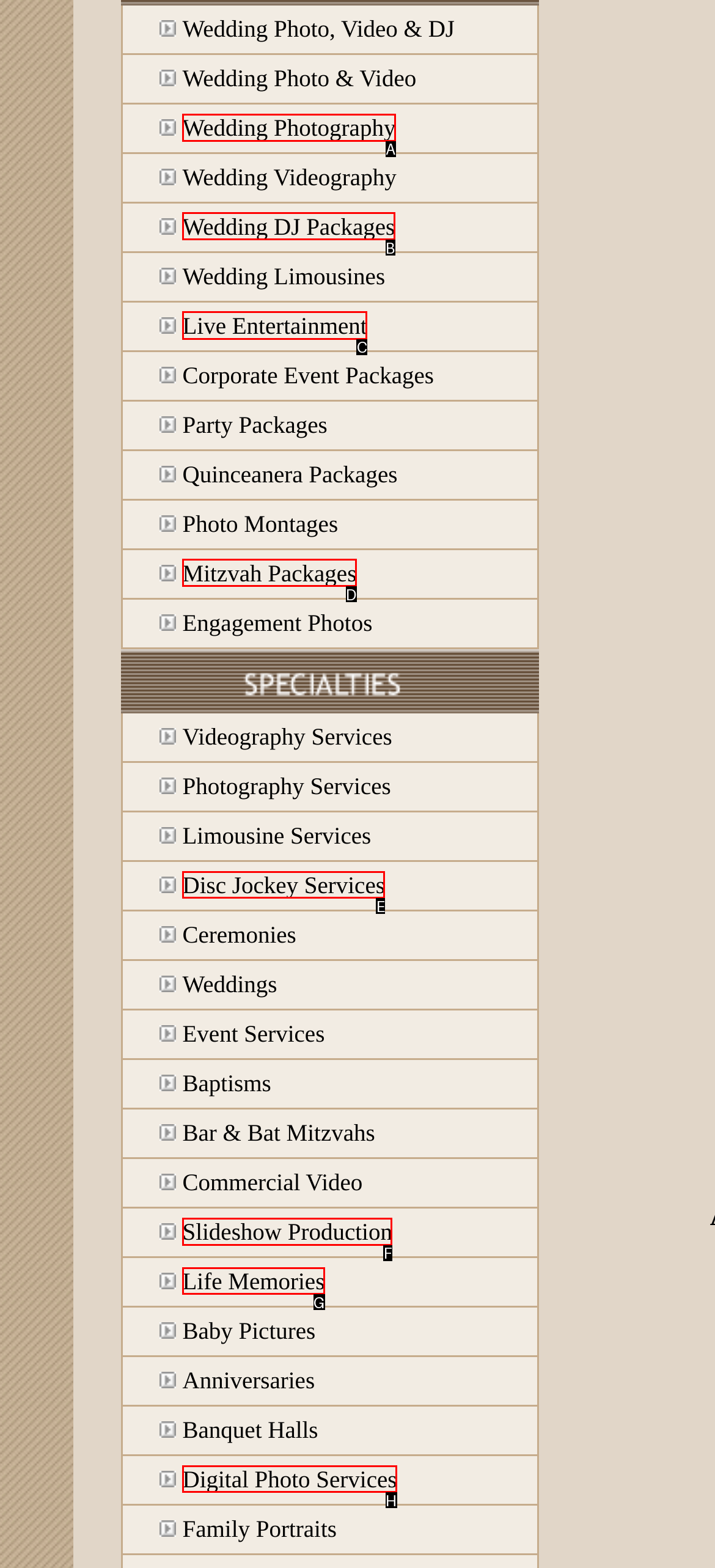Choose the HTML element that corresponds to the description: Digital Photo Services
Provide the answer by selecting the letter from the given choices.

H